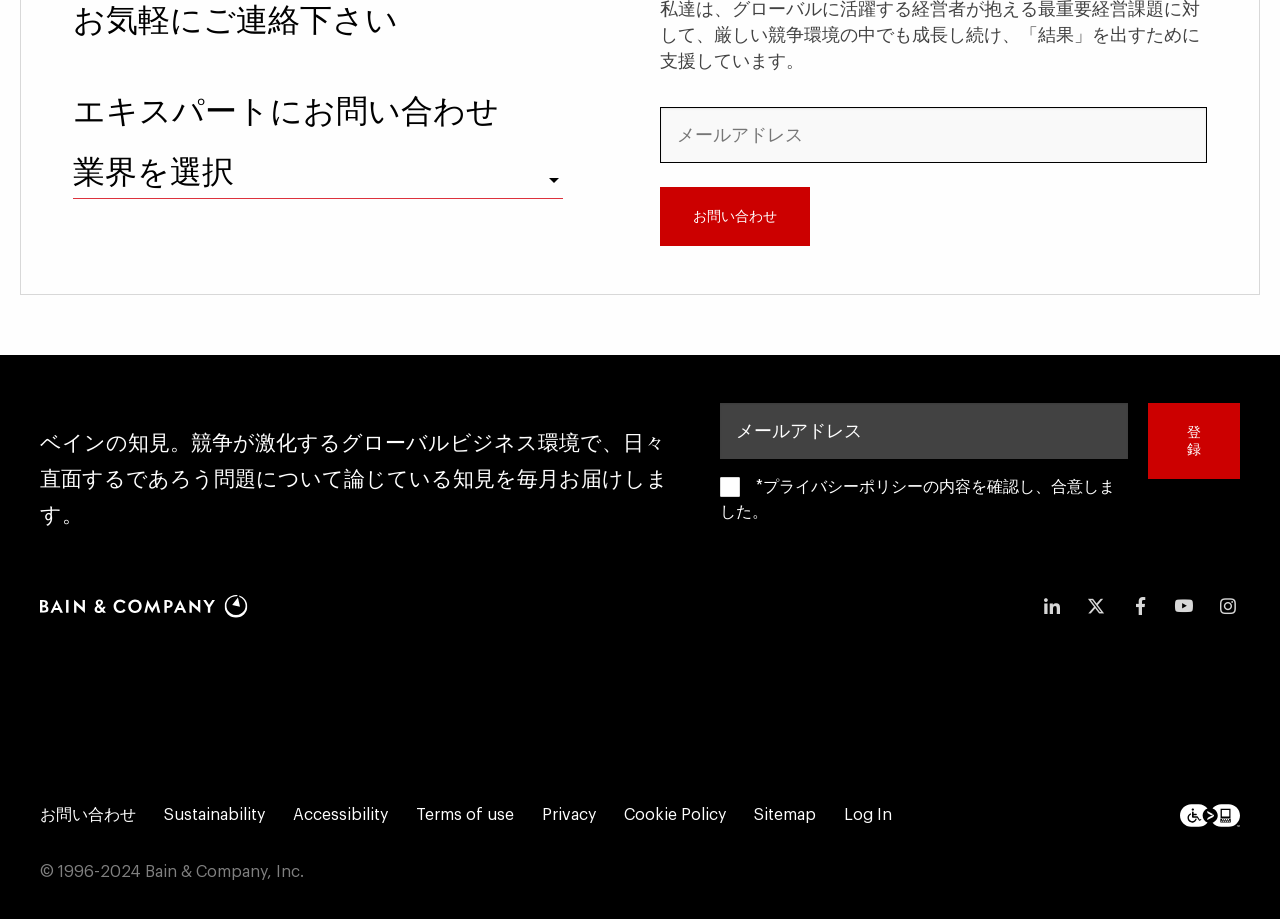What is the language of the webpage?
Please use the image to provide a one-word or short phrase answer.

Japanese